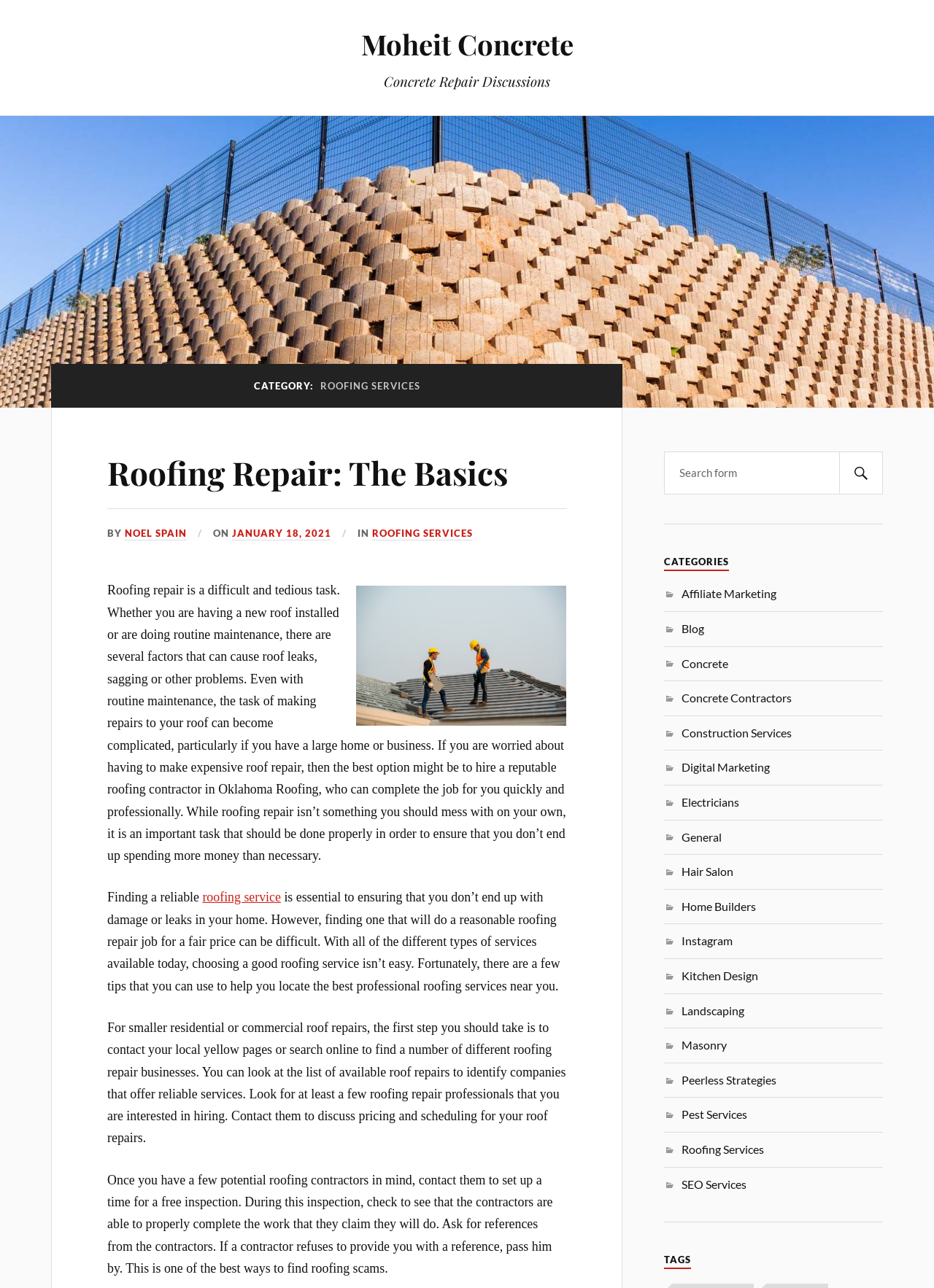Highlight the bounding box coordinates of the element that should be clicked to carry out the following instruction: "Read the article about concrete repair discussions". The coordinates must be given as four float numbers ranging from 0 to 1, i.e., [left, top, right, bottom].

[0.055, 0.057, 0.945, 0.07]